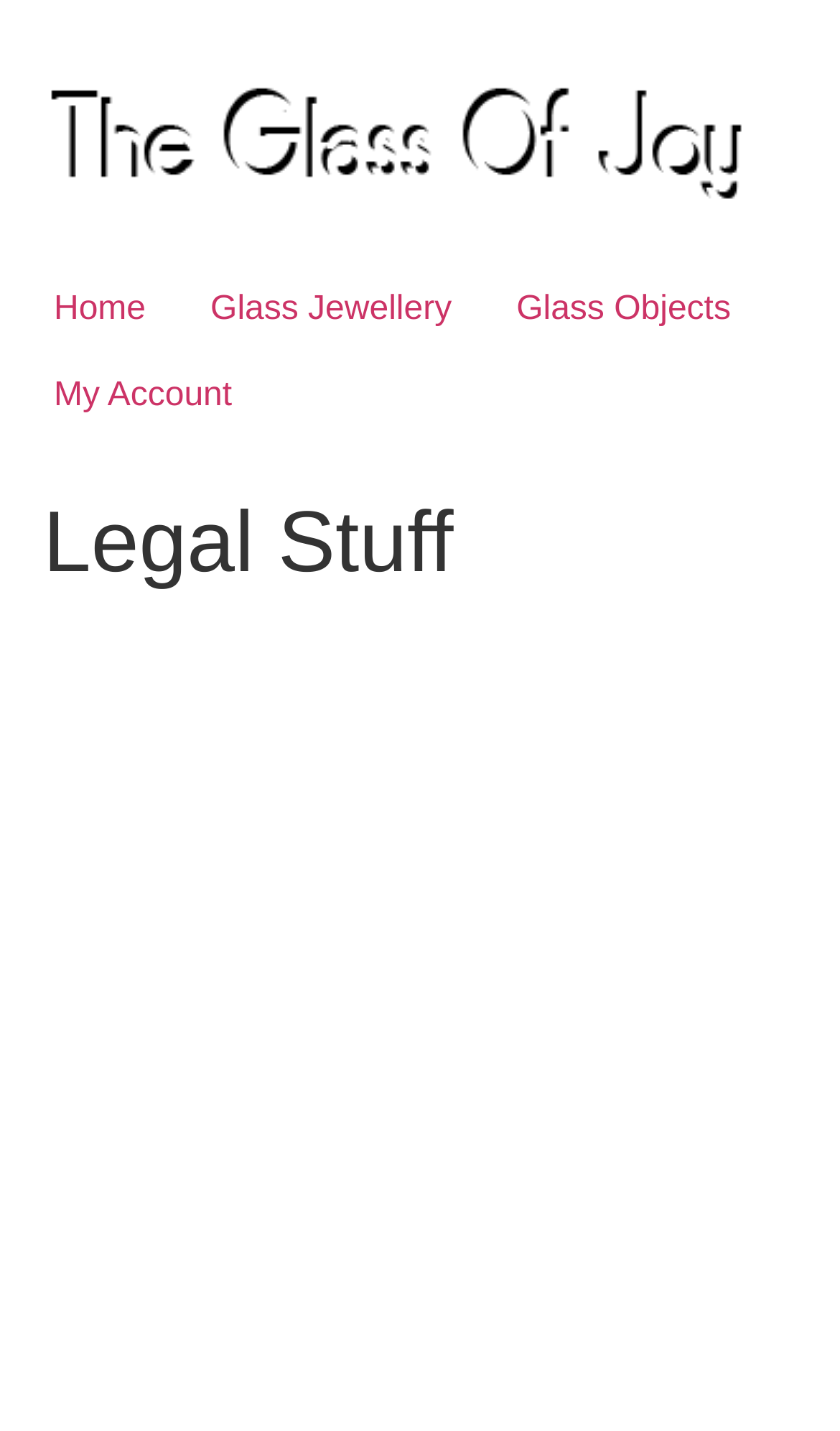Please respond to the question using a single word or phrase:
Is there a main content area on the page?

Yes